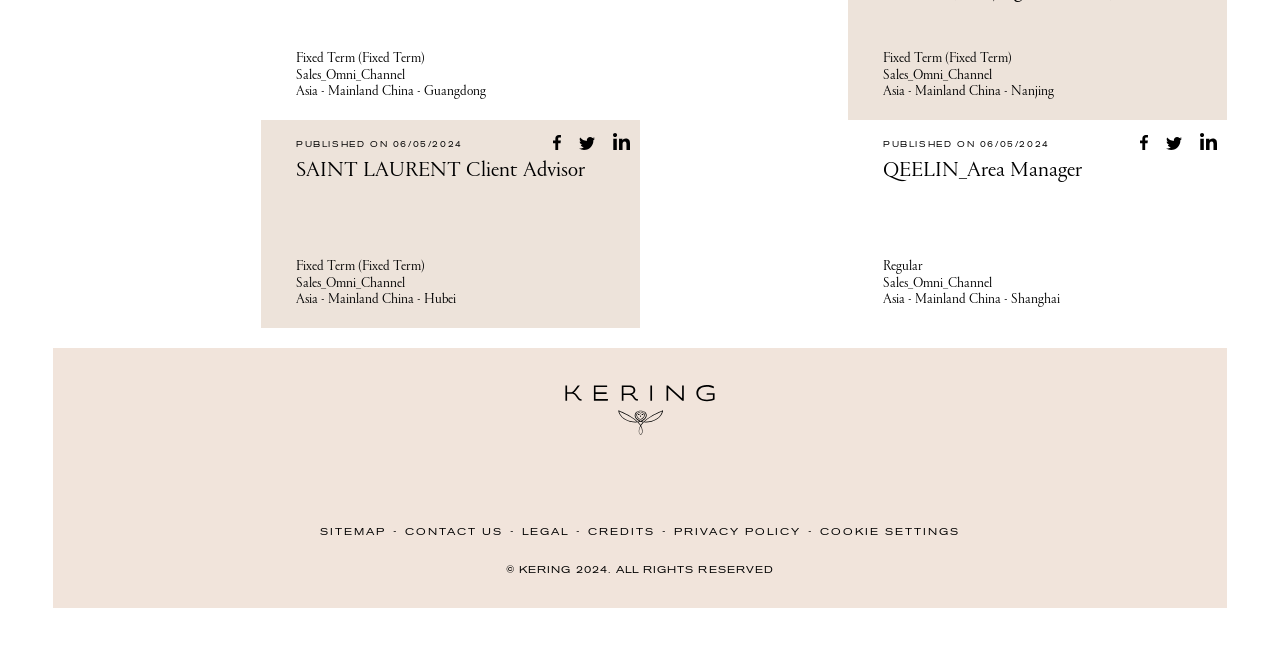What type of employment is the SAINT LAURENT Client Advisor job?
Could you answer the question with a detailed and thorough explanation?

The job title 'SAINT LAURENT Client Advisor' is listed with the employment type 'Fixed Term (Fixed Term)', which indicates that the job is a fixed-term employment.